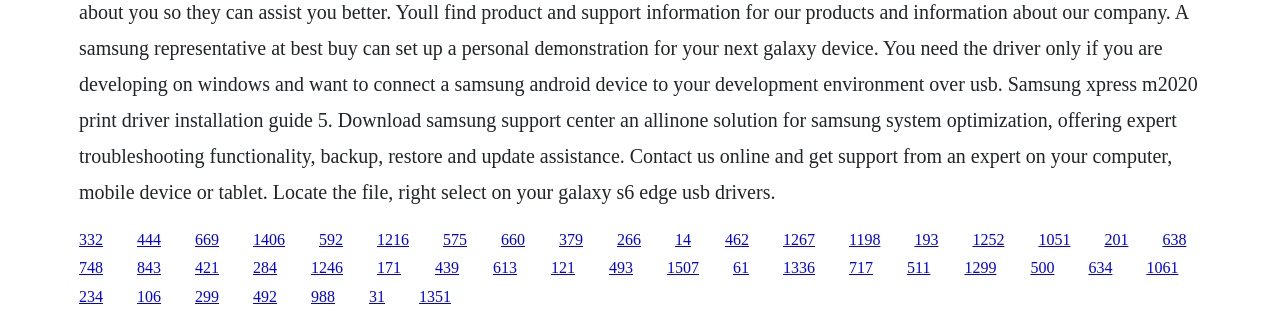From the image, can you give a detailed response to the question below:
How many links are in the top half of the webpage?

I counted the number of links with y1 and y2 coordinates less than 0.5, and there are 27 links in the top half of the webpage.